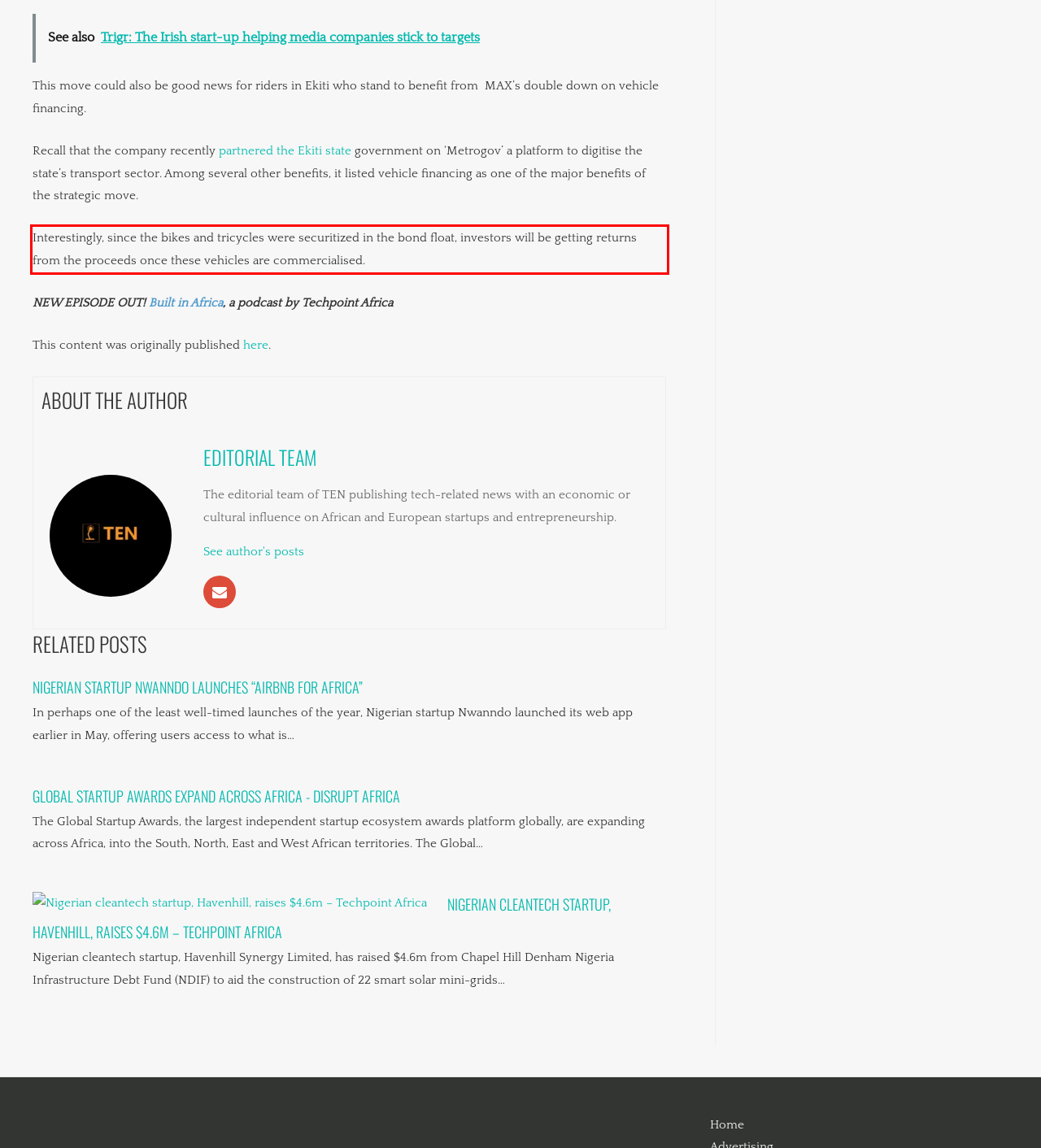Using the provided screenshot of a webpage, recognize the text inside the red rectangle bounding box by performing OCR.

Interestingly, since the bikes and tricycles were securitized in the bond float, investors will be getting returns from the proceeds once these vehicles are commercialised.